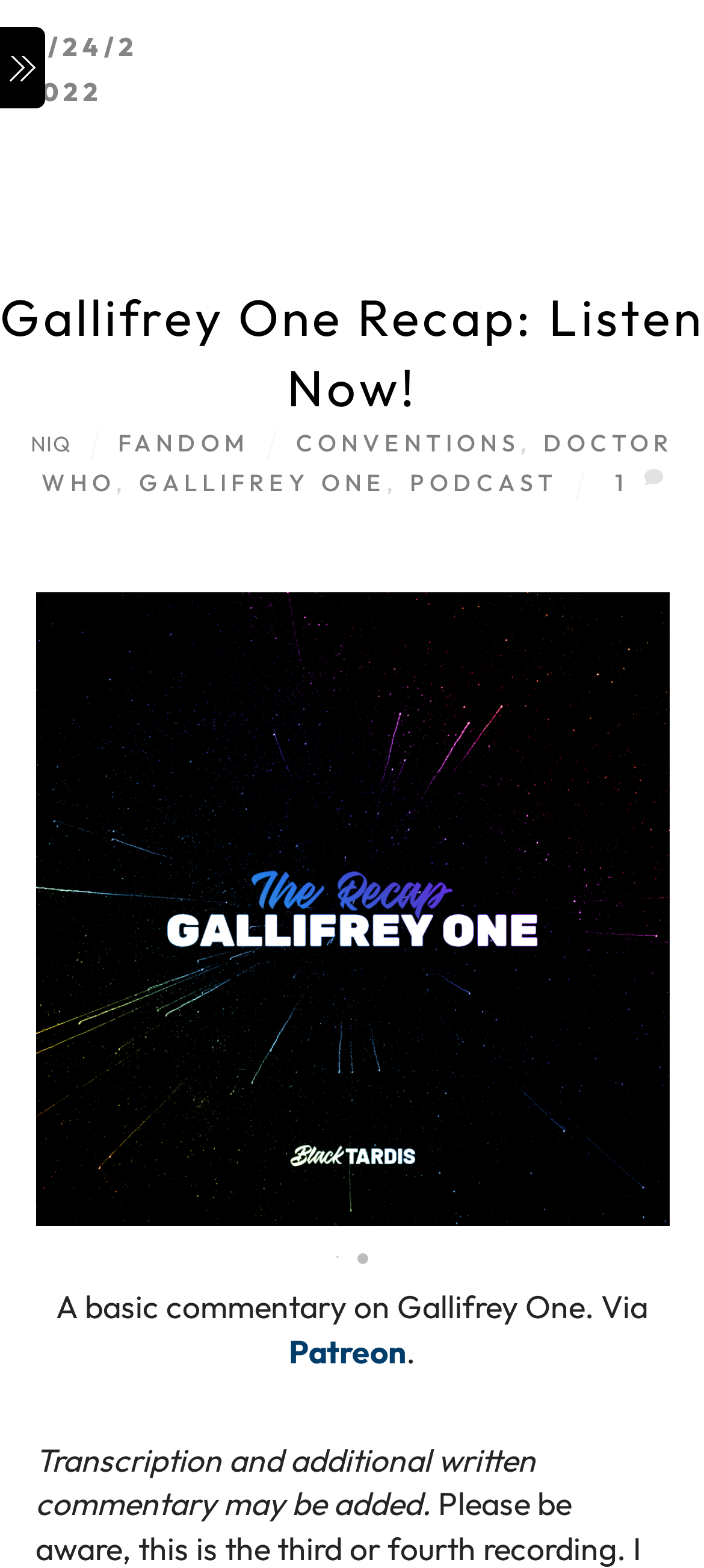What is the date of the Gallifrey One Recap?
Based on the visual, give a brief answer using one word or a short phrase.

02/24/2022